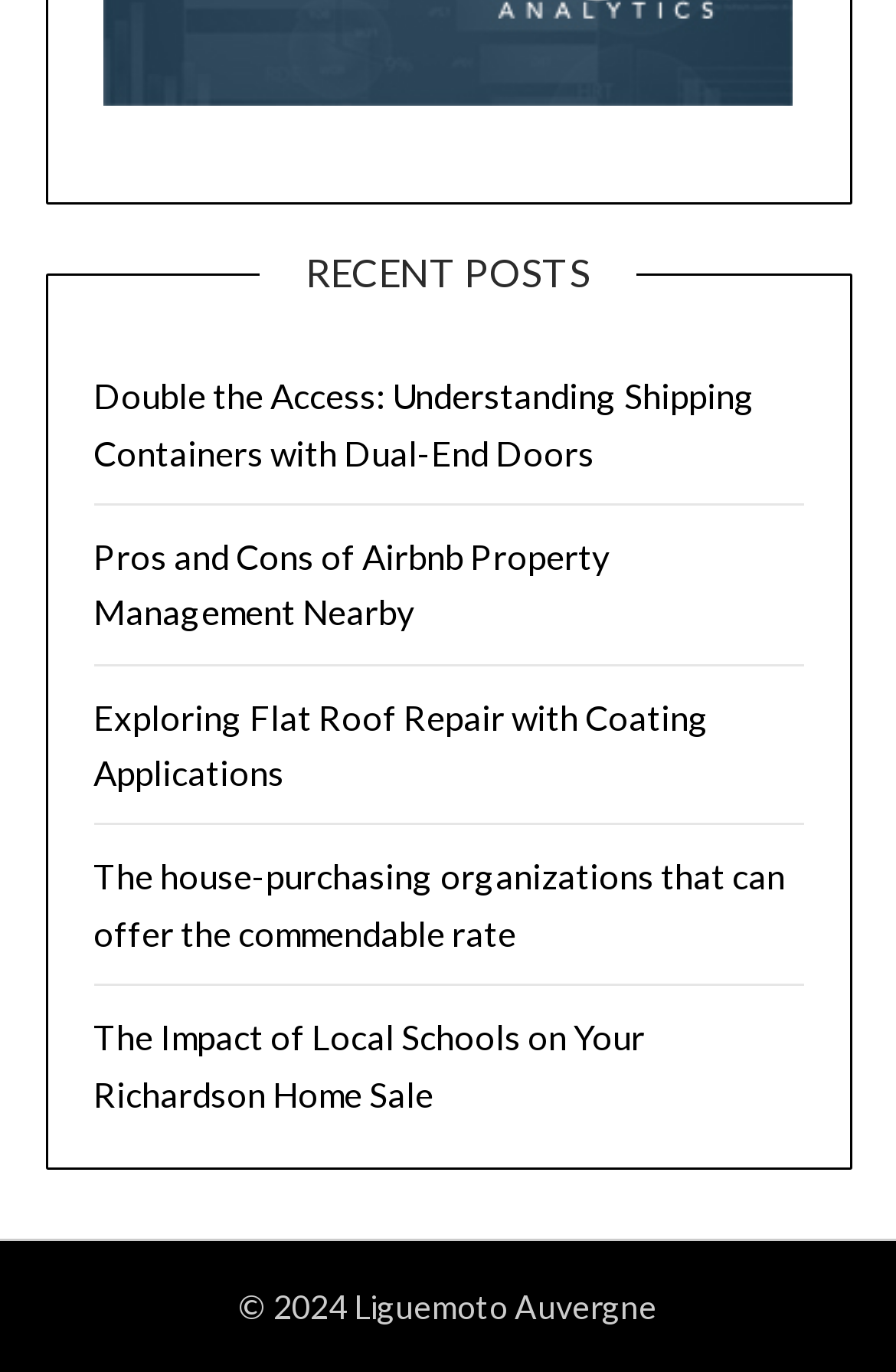Please reply with a single word or brief phrase to the question: 
What is the topic of the first link?

Shipping Containers